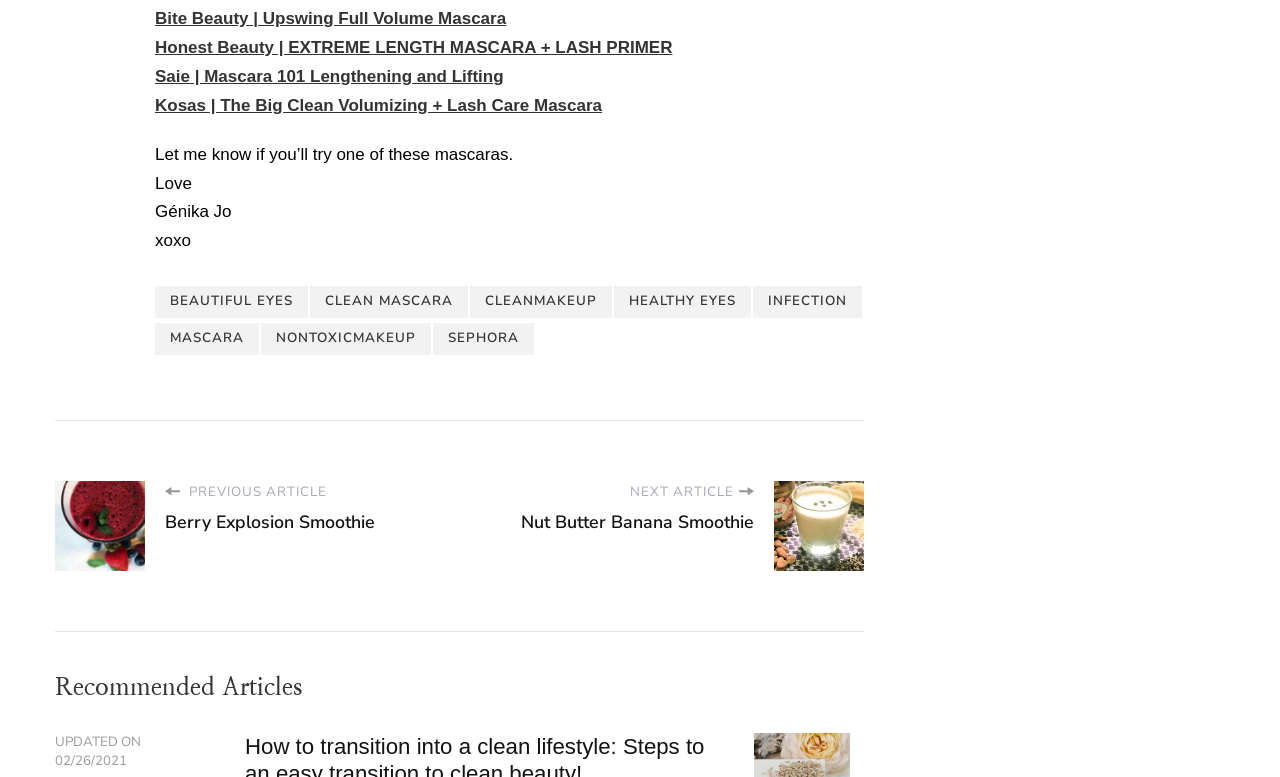Identify and provide the bounding box coordinates of the UI element described: "healthy eyes". The coordinates should be formatted as [left, top, right, bottom], with each number being a float between 0 and 1.

[0.48, 0.368, 0.587, 0.409]